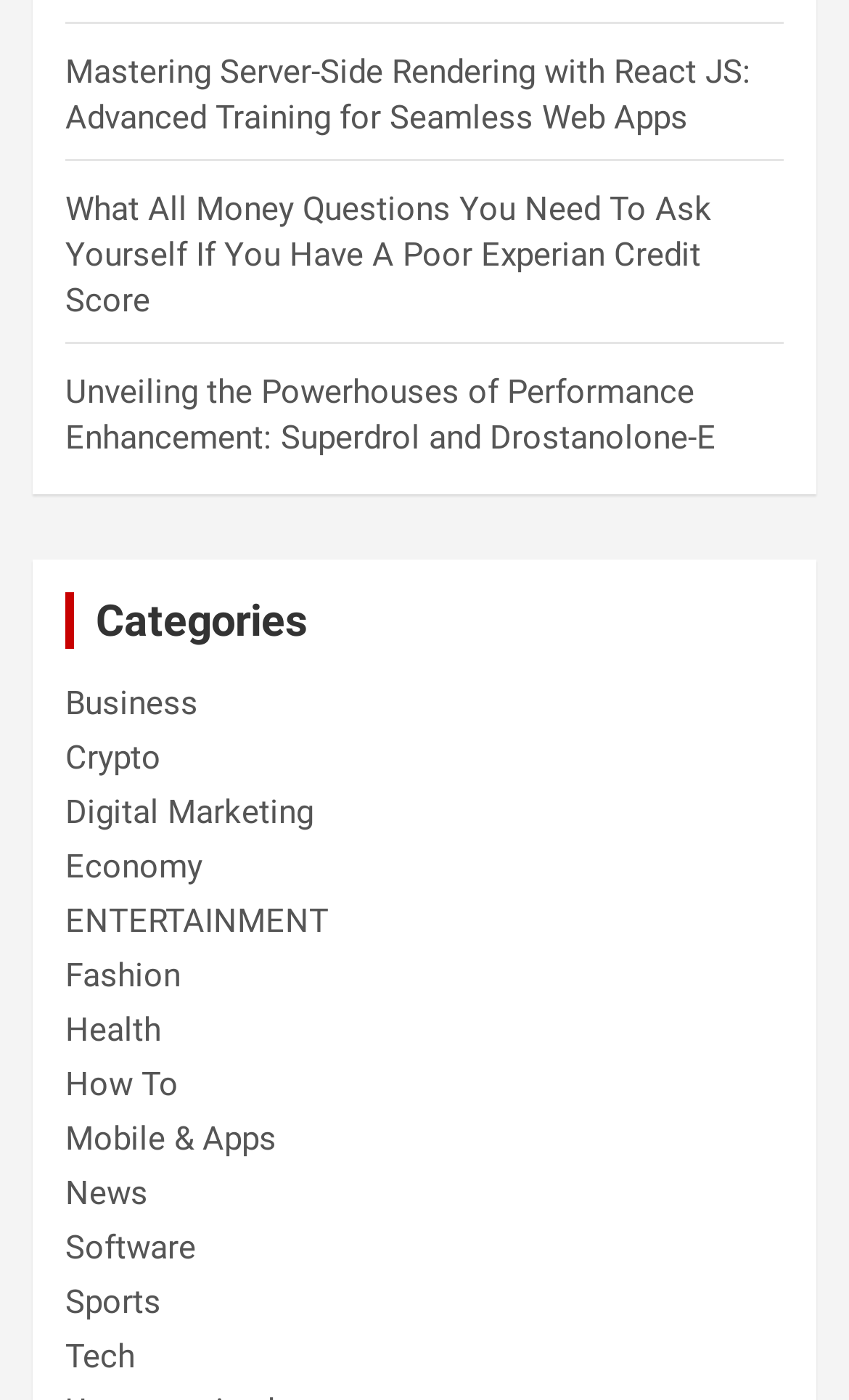What is the first category after 'Business'?
Please answer the question with a single word or phrase, referencing the image.

Crypto